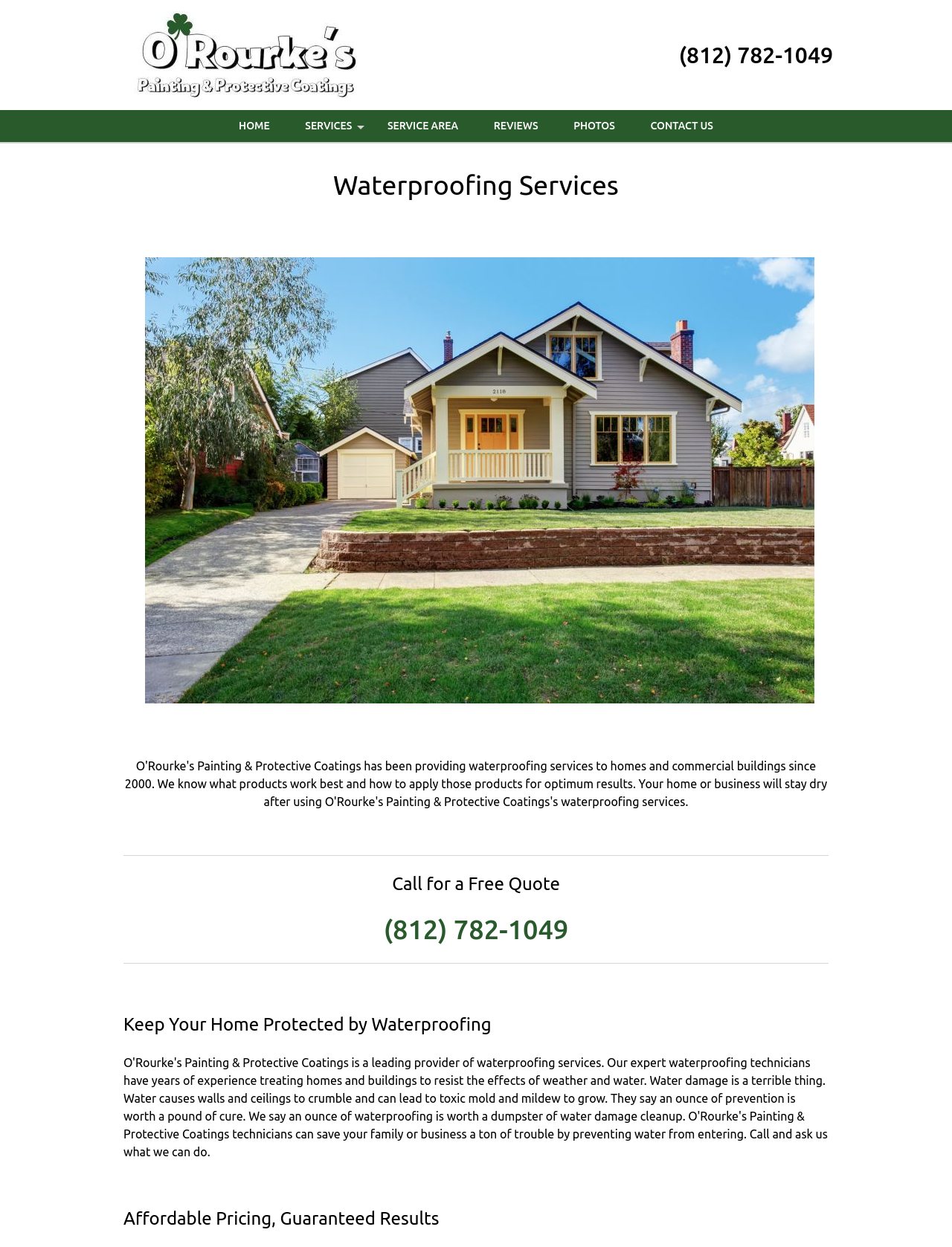What is the phone number on the top right?
Answer the question using a single word or phrase, according to the image.

(812) 782-1049